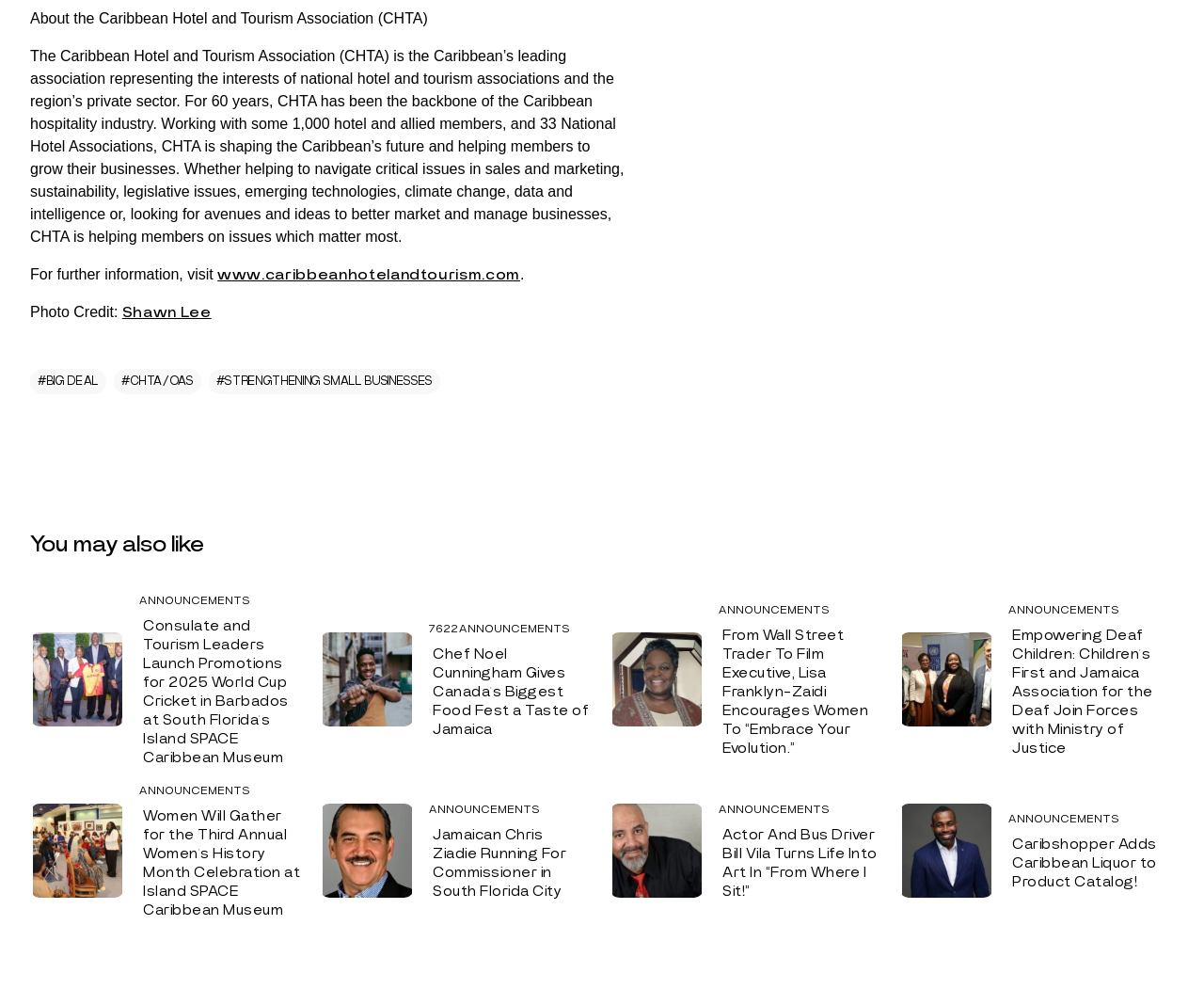Kindly determine the bounding box coordinates for the area that needs to be clicked to execute this instruction: "Read about Consulate and Tourism Leaders Launch Promotions for 2025 World Cup Cricket in Barbados".

[0.025, 0.589, 0.253, 0.763]